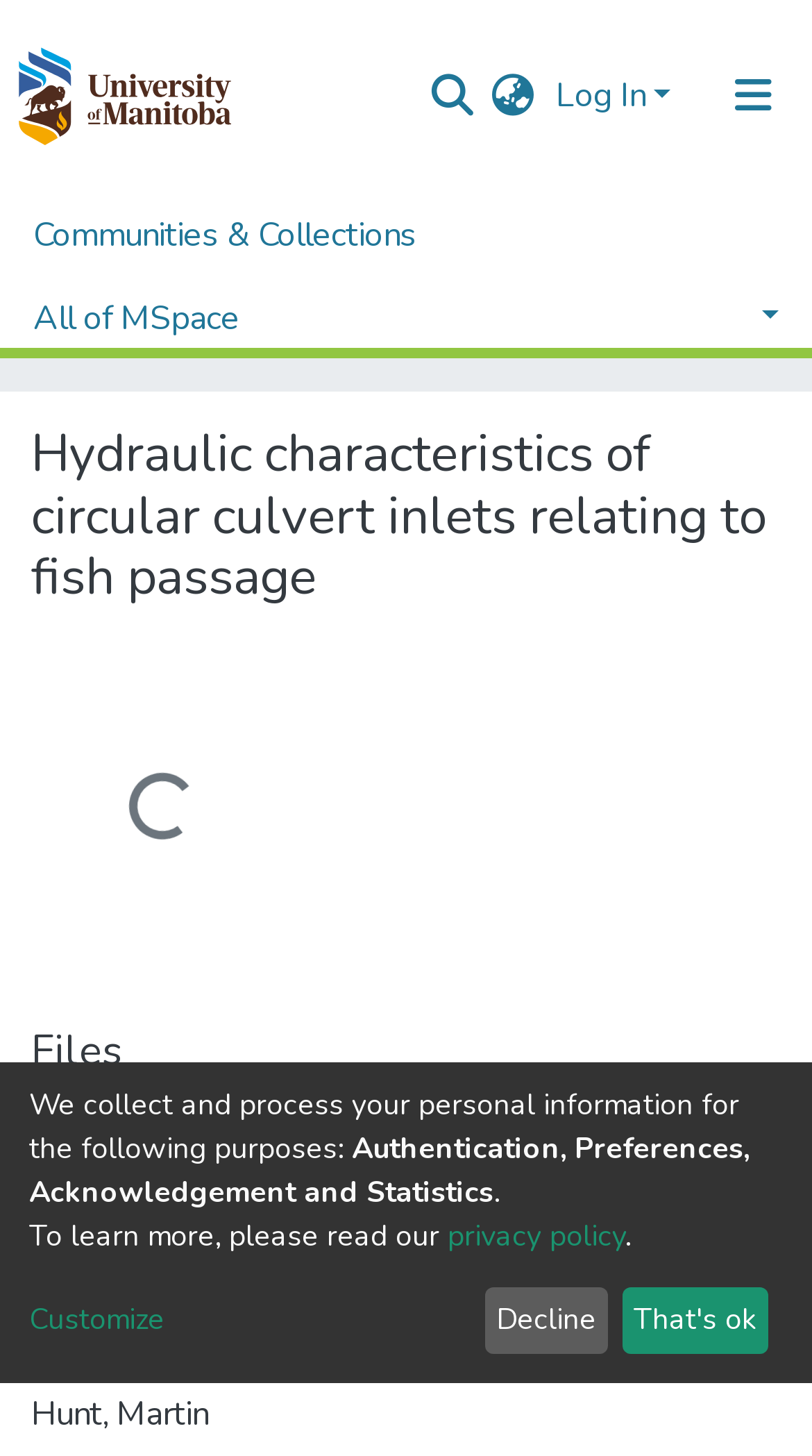Please specify the bounding box coordinates of the clickable region necessary for completing the following instruction: "Search for a repository". The coordinates must consist of four float numbers between 0 and 1, i.e., [left, top, right, bottom].

[0.513, 0.037, 0.59, 0.092]